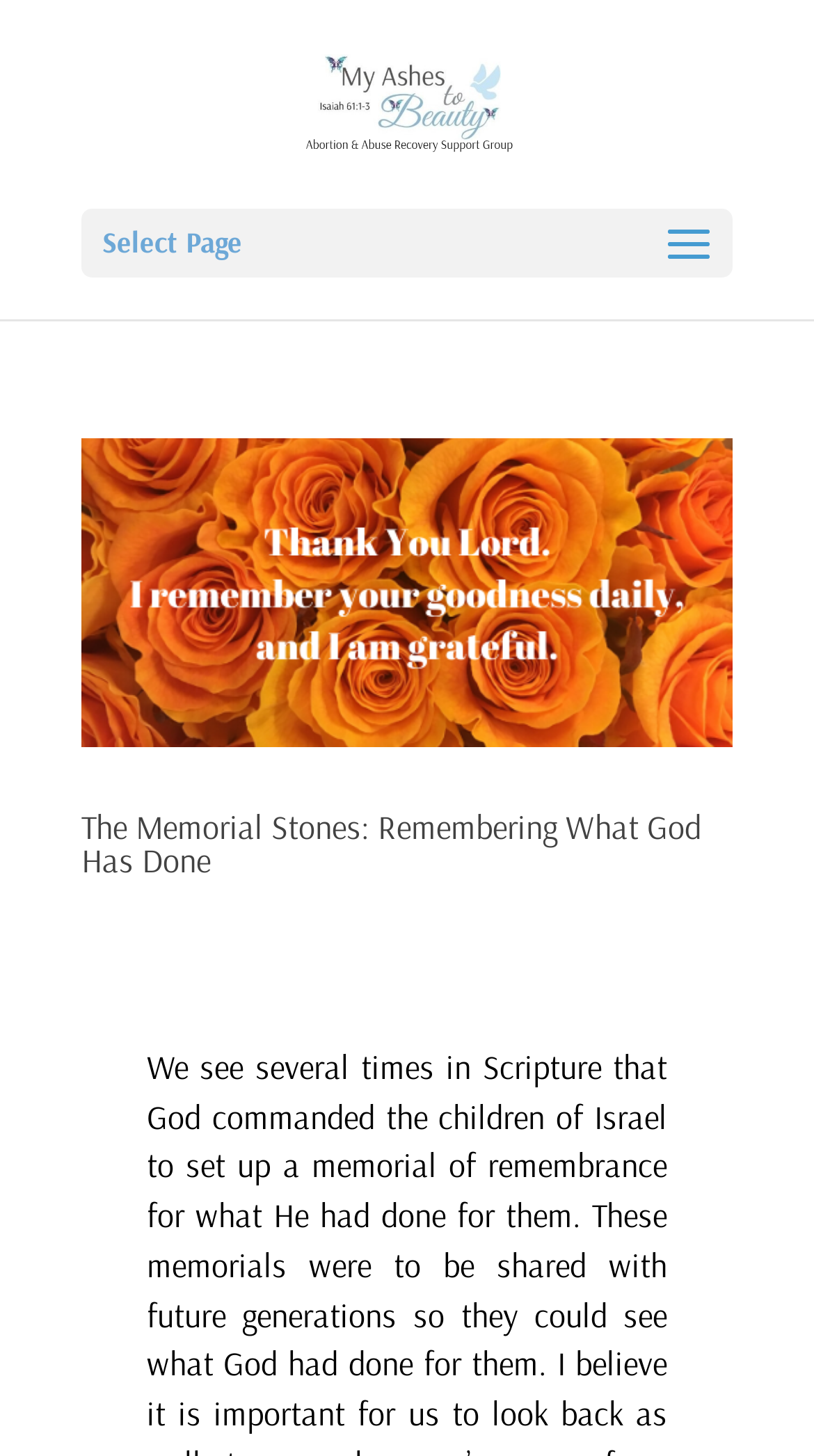What is the topic of the webpage?
Examine the image and give a concise answer in one word or a short phrase.

Memorial Stones